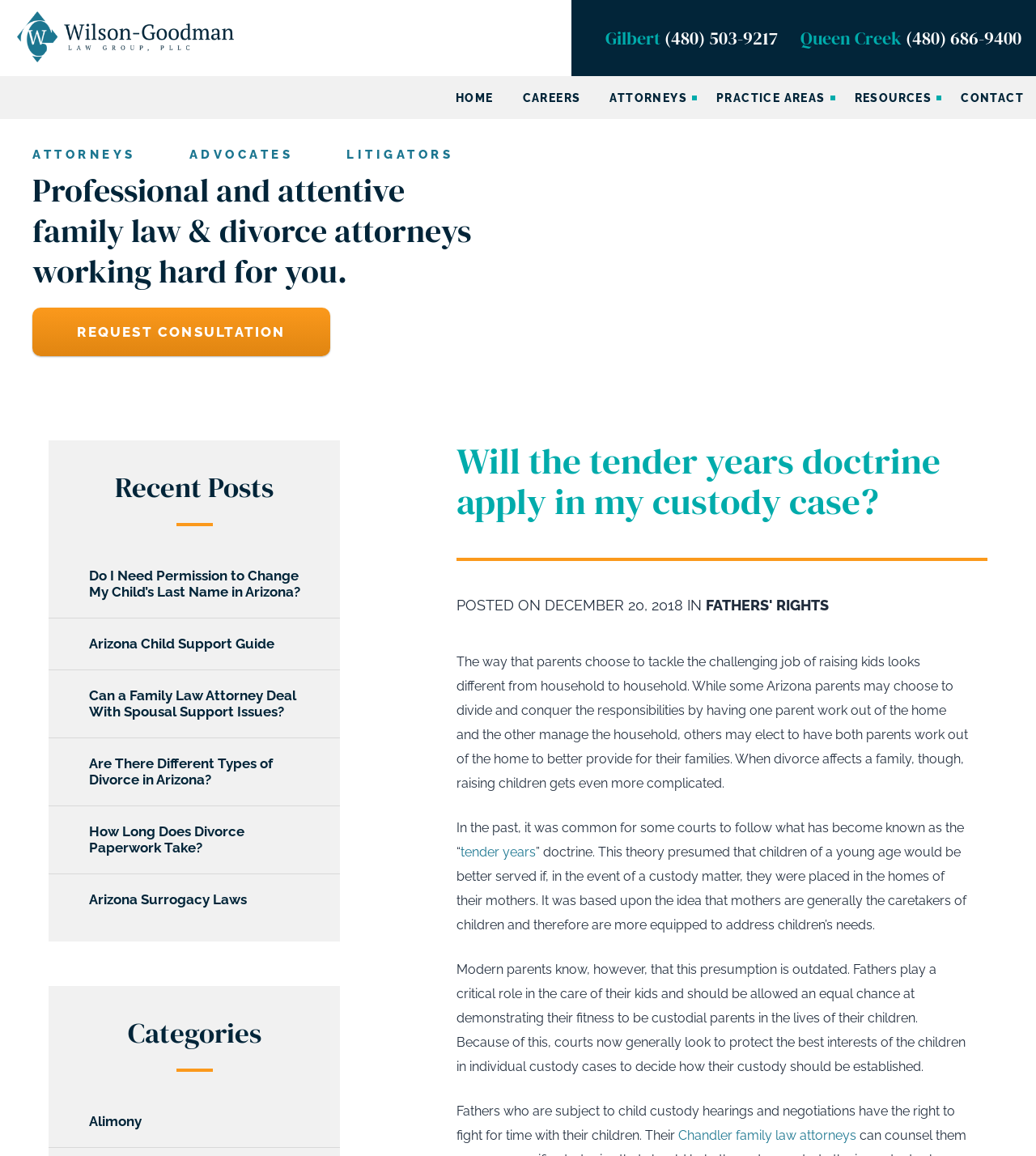Identify the bounding box coordinates for the element that needs to be clicked to fulfill this instruction: "Click the 'Do I Need Permission to Change My Child’s Last Name in Arizona?' link". Provide the coordinates in the format of four float numbers between 0 and 1: [left, top, right, bottom].

[0.047, 0.476, 0.328, 0.535]